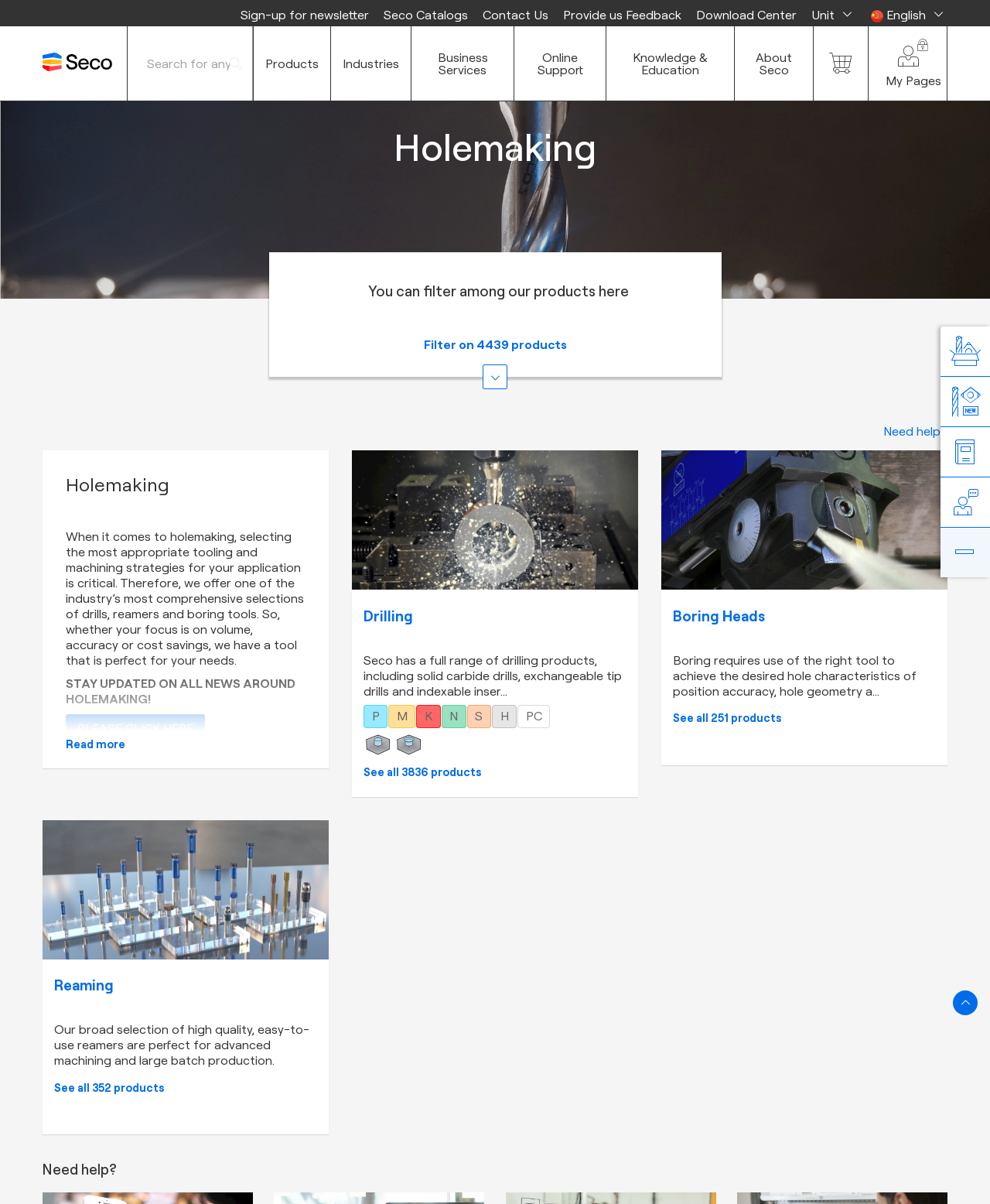Locate the bounding box coordinates of the region to be clicked to comply with the following instruction: "Select location". The coordinates must be four float numbers between 0 and 1, in the form [left, top, right, bottom].

[0.043, 0.019, 0.28, 0.044]